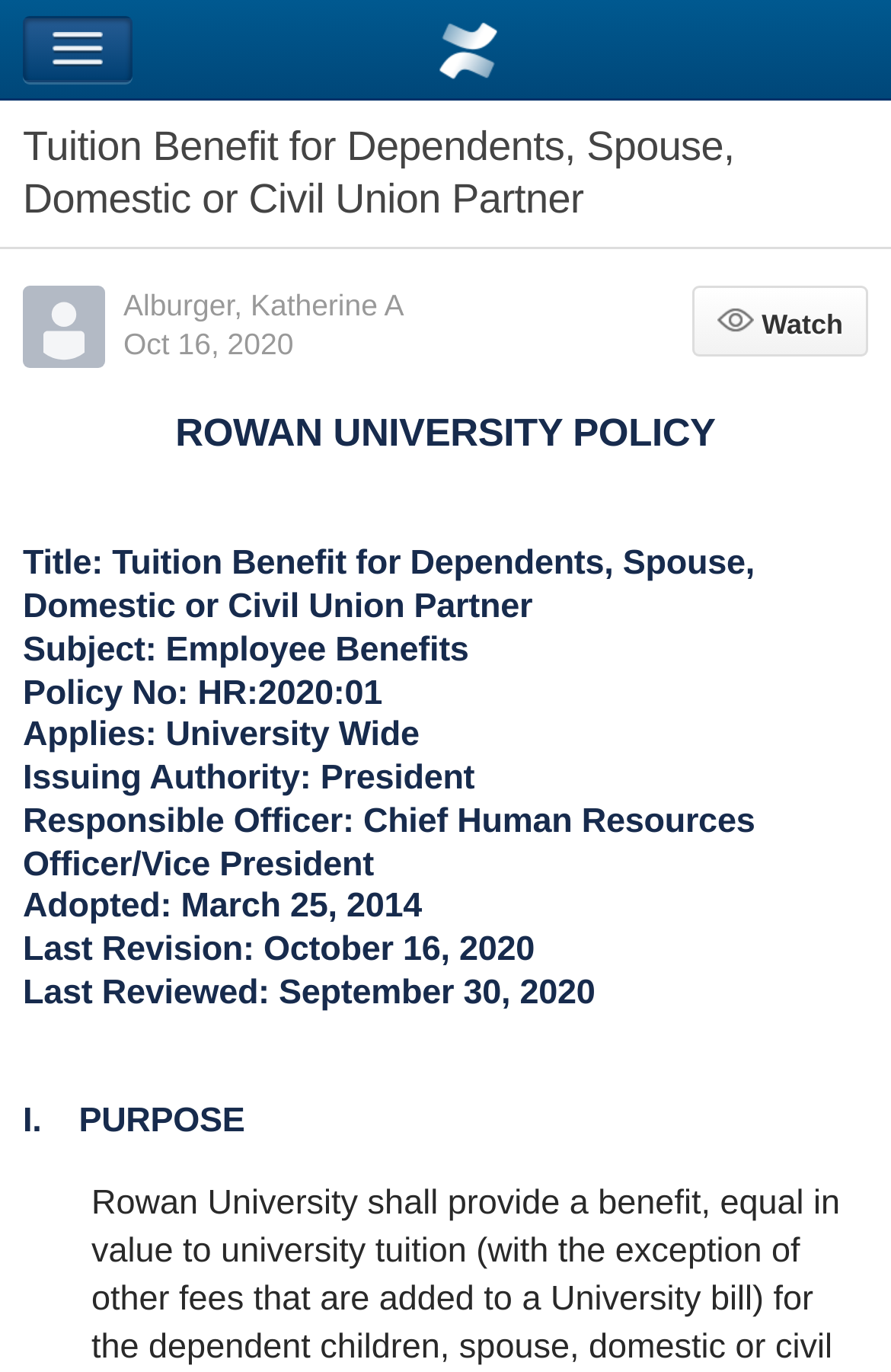When was the policy last revised?
Look at the image and respond with a one-word or short-phrase answer.

October 16, 2020